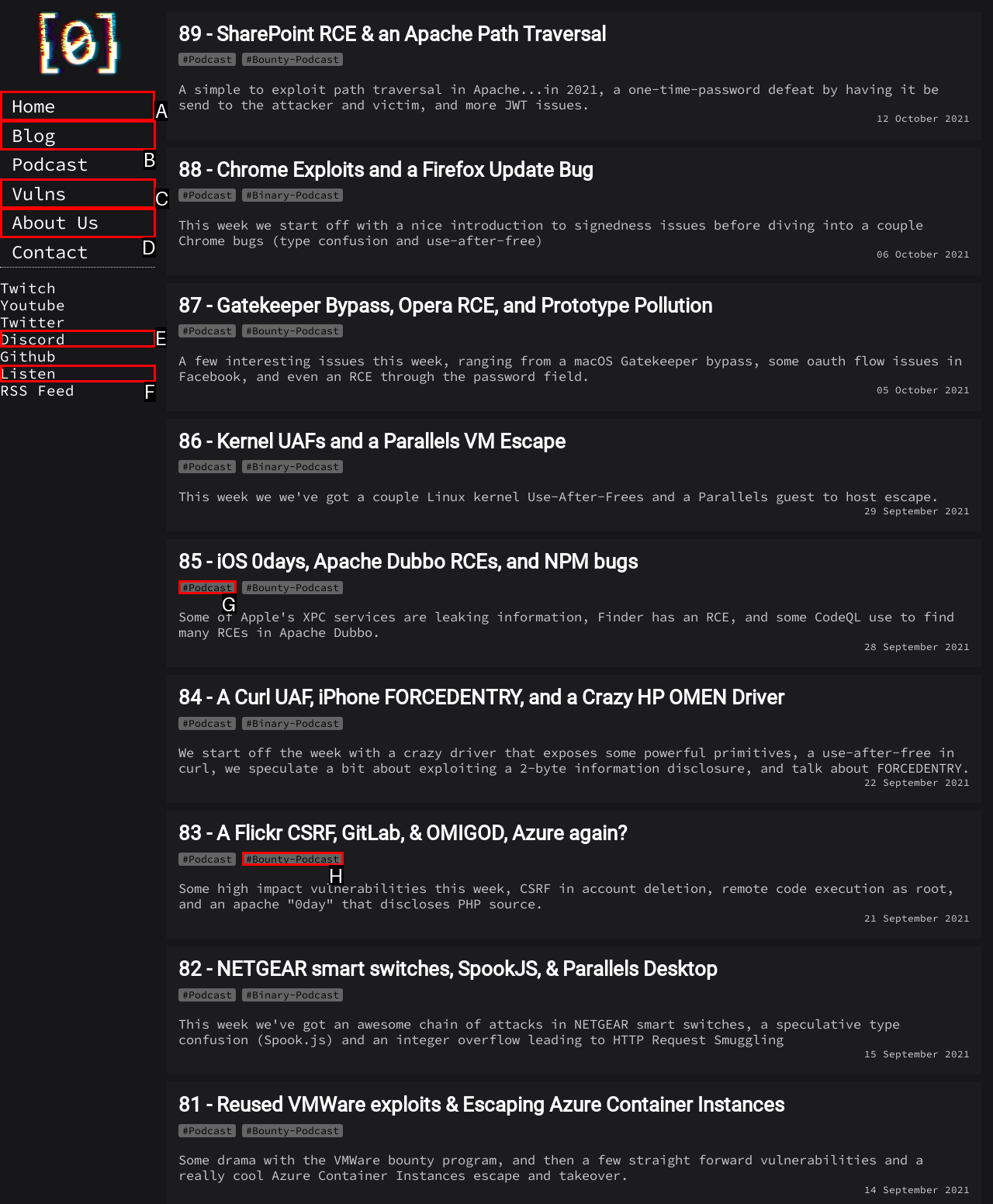What letter corresponds to the UI element to complete this task: Click the 'Home' link
Answer directly with the letter.

A